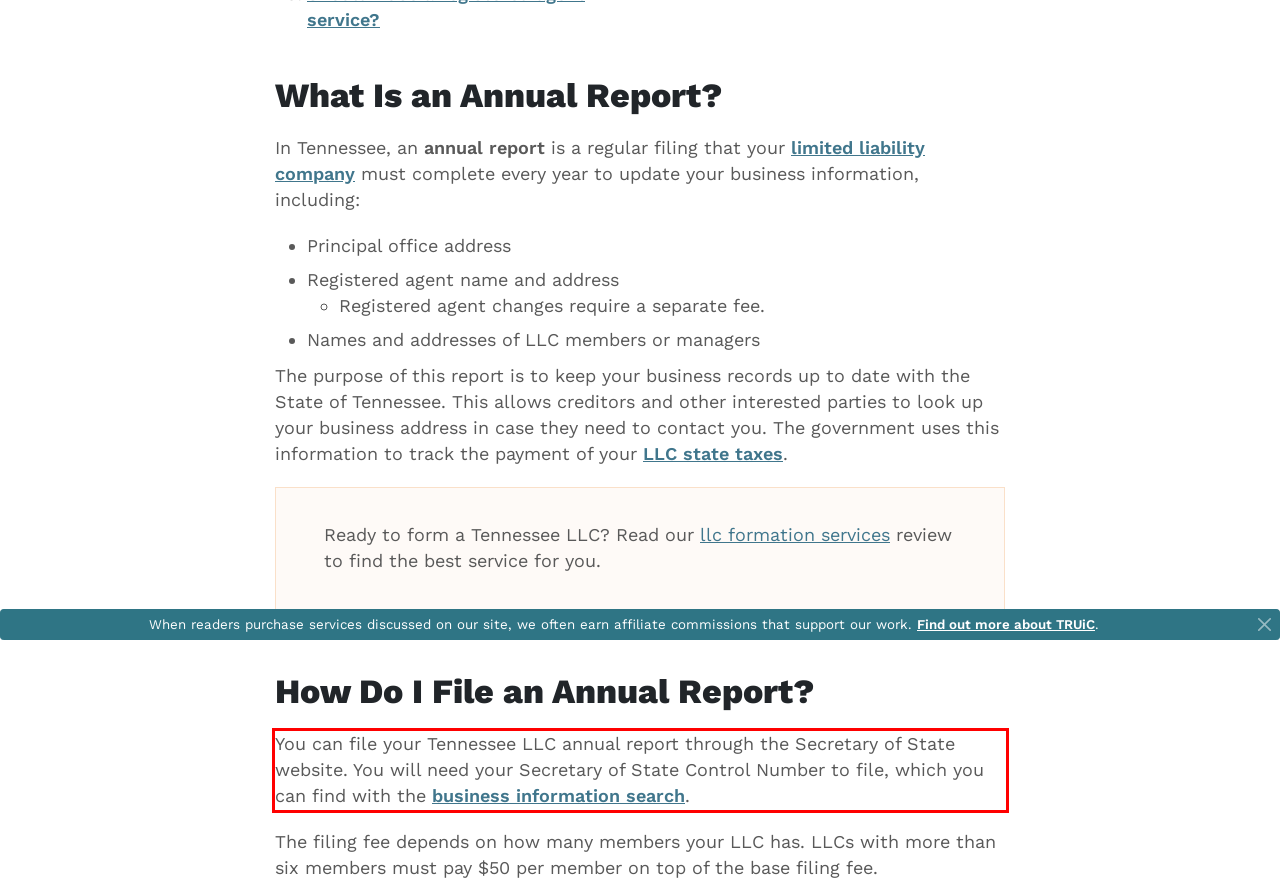Please look at the webpage screenshot and extract the text enclosed by the red bounding box.

You can file your Tennessee LLC annual report through the Secretary of State website. You will need your Secretary of State Control Number to file, which you can find with the business information search.